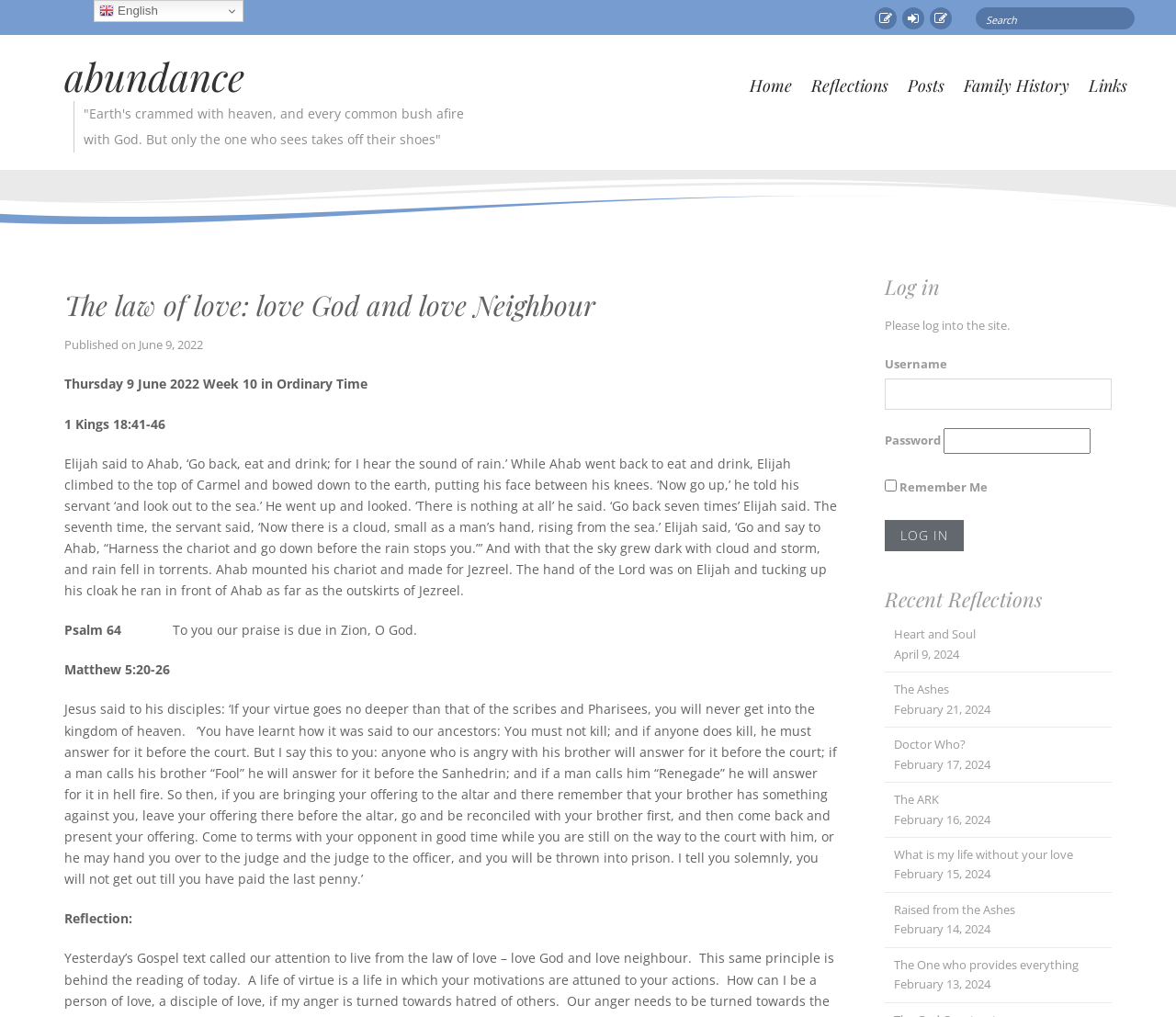What is the password field labeled as?
Use the image to answer the question with a single word or phrase.

Password